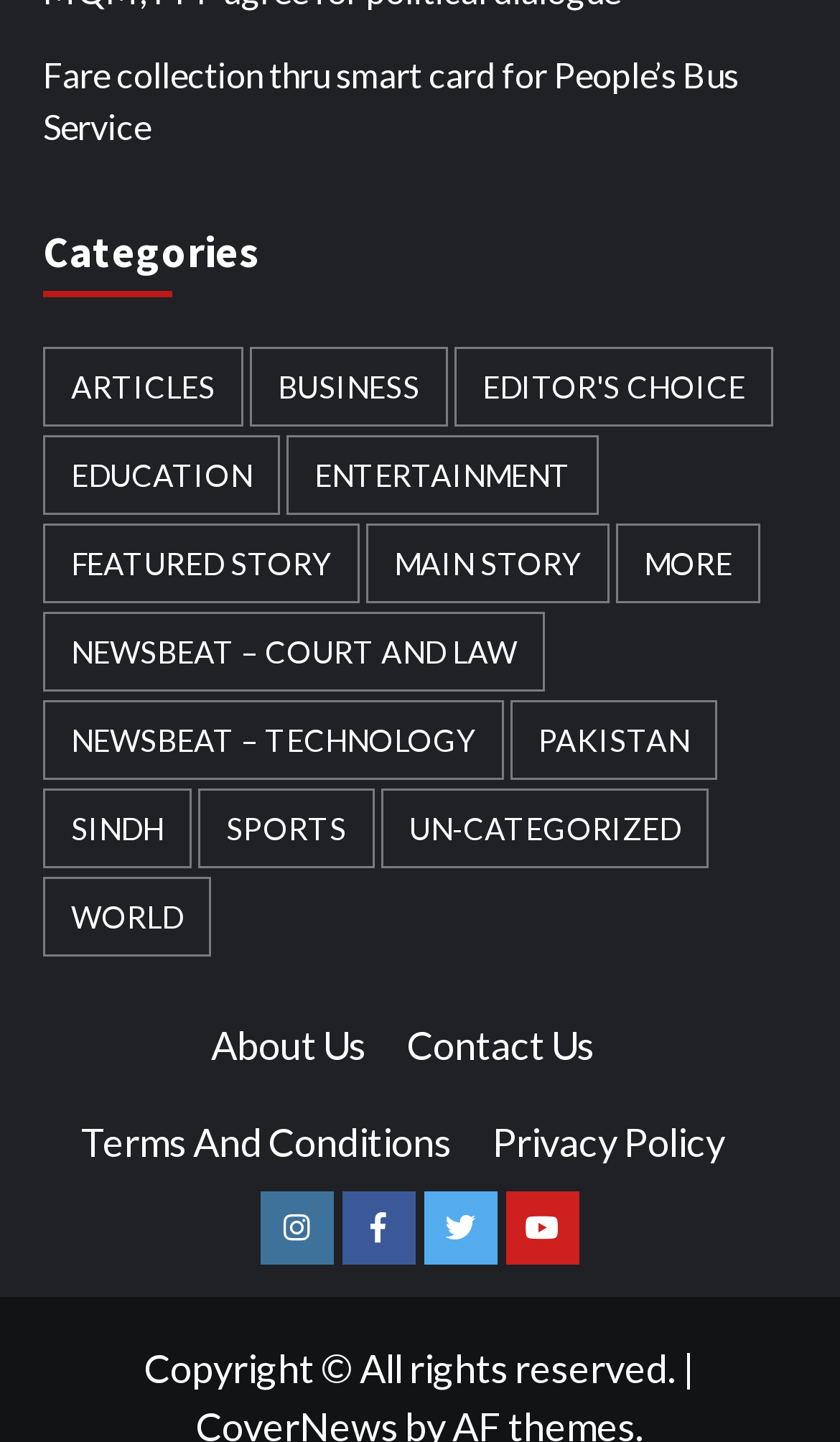Please pinpoint the bounding box coordinates for the region I should click to adhere to this instruction: "Click on the 'Articles' category".

[0.051, 0.24, 0.29, 0.296]